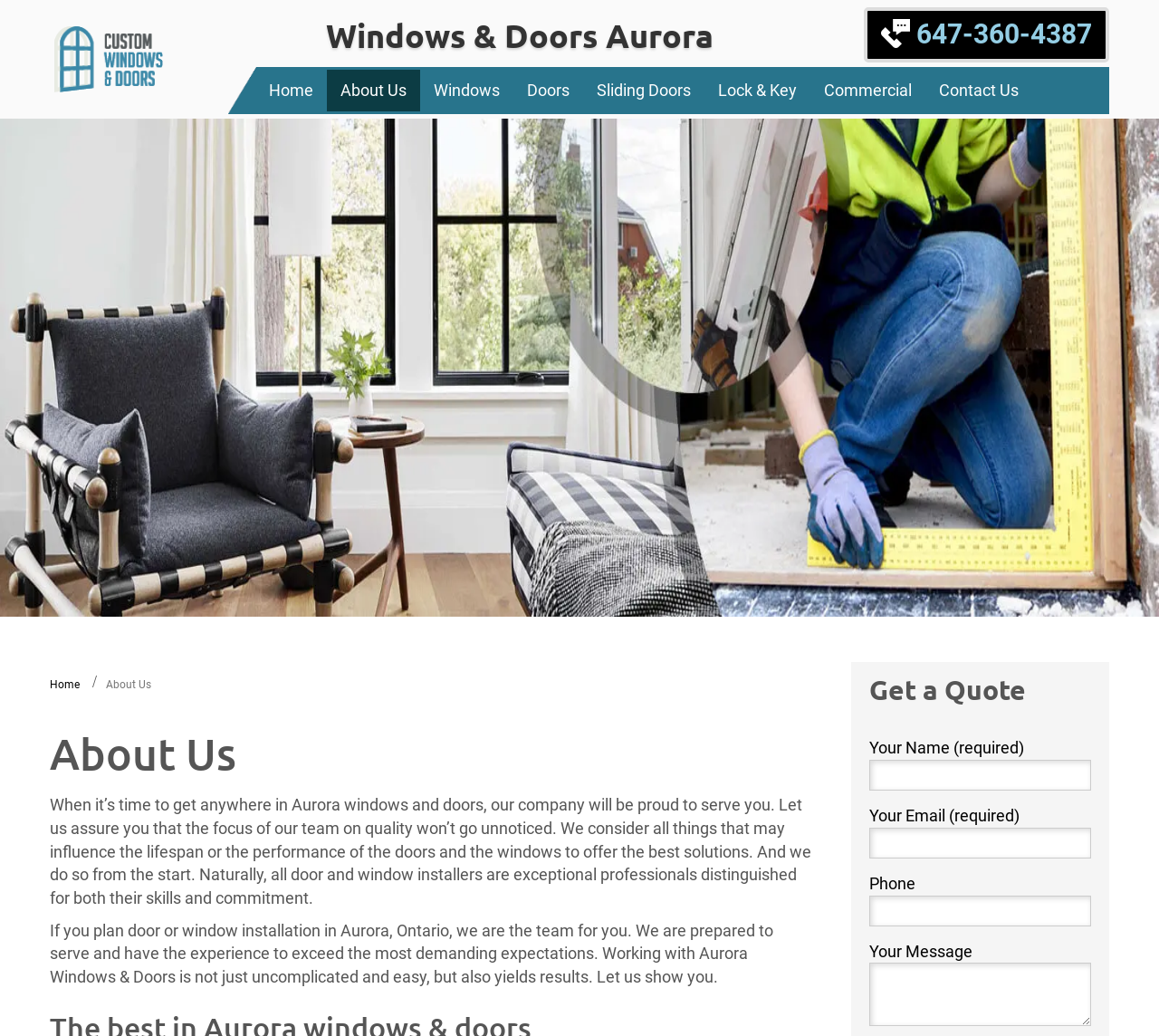Explain in detail what is displayed on the webpage.

The webpage is about Aurora Windows & Doors, a company that specializes in the replacement and installation of windows and doors in Aurora, Ontario. At the top left corner, there is a link to the company's homepage, accompanied by an image of the company's logo. Next to it, there is a static text "Windows & Doors Aurora" in a larger font size.

Below the logo, there is a row of links to different sections of the website, including "Home", "About Us", "Windows", "Doors", "Sliding Doors", "Lock & Key", "Commercial", and "Contact Us". These links are evenly spaced and aligned horizontally.

On the right side of the page, there is a phone number "647-360-4387" displayed prominently. Below it, there is a heading "About Us" in a larger font size. The heading is followed by two paragraphs of text that describe the company's mission and values. The text explains that the company focuses on quality and considers all factors that may influence the lifespan or performance of doors and windows to offer the best solutions.

Below the paragraphs, there is a call-to-action section with a "Get a Quote" button. The button is accompanied by a form that allows users to input their name, email, phone number, and message to request a quote. The form fields are labeled and have a required indicator for the mandatory fields.

At the bottom left corner, there are two links to the "Home" and "About Us" sections, which are likely part of the website's navigation menu.